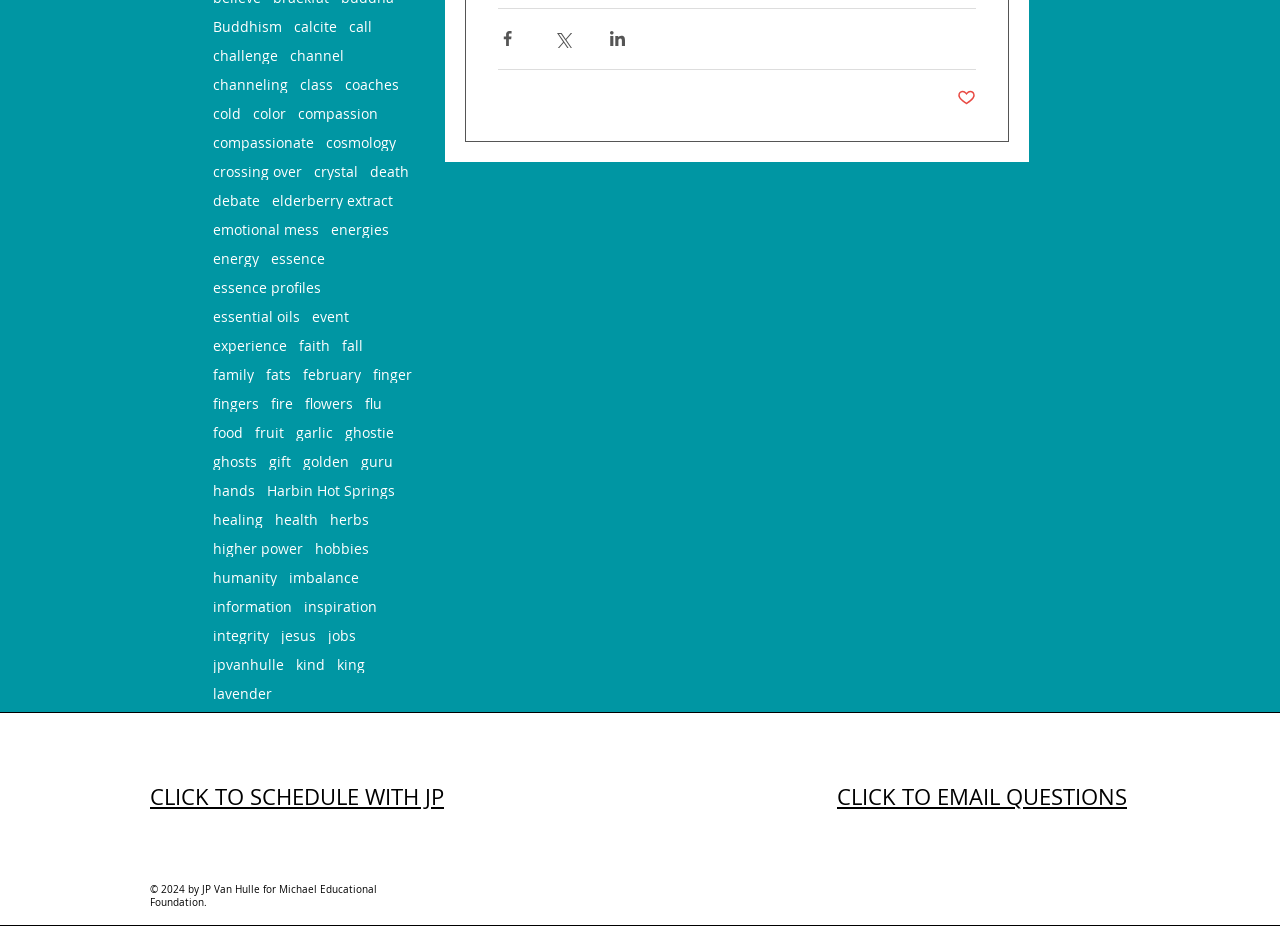Determine the bounding box for the UI element described here: "CLICK TO EMAIL QUESTIONS".

[0.654, 0.844, 0.88, 0.875]